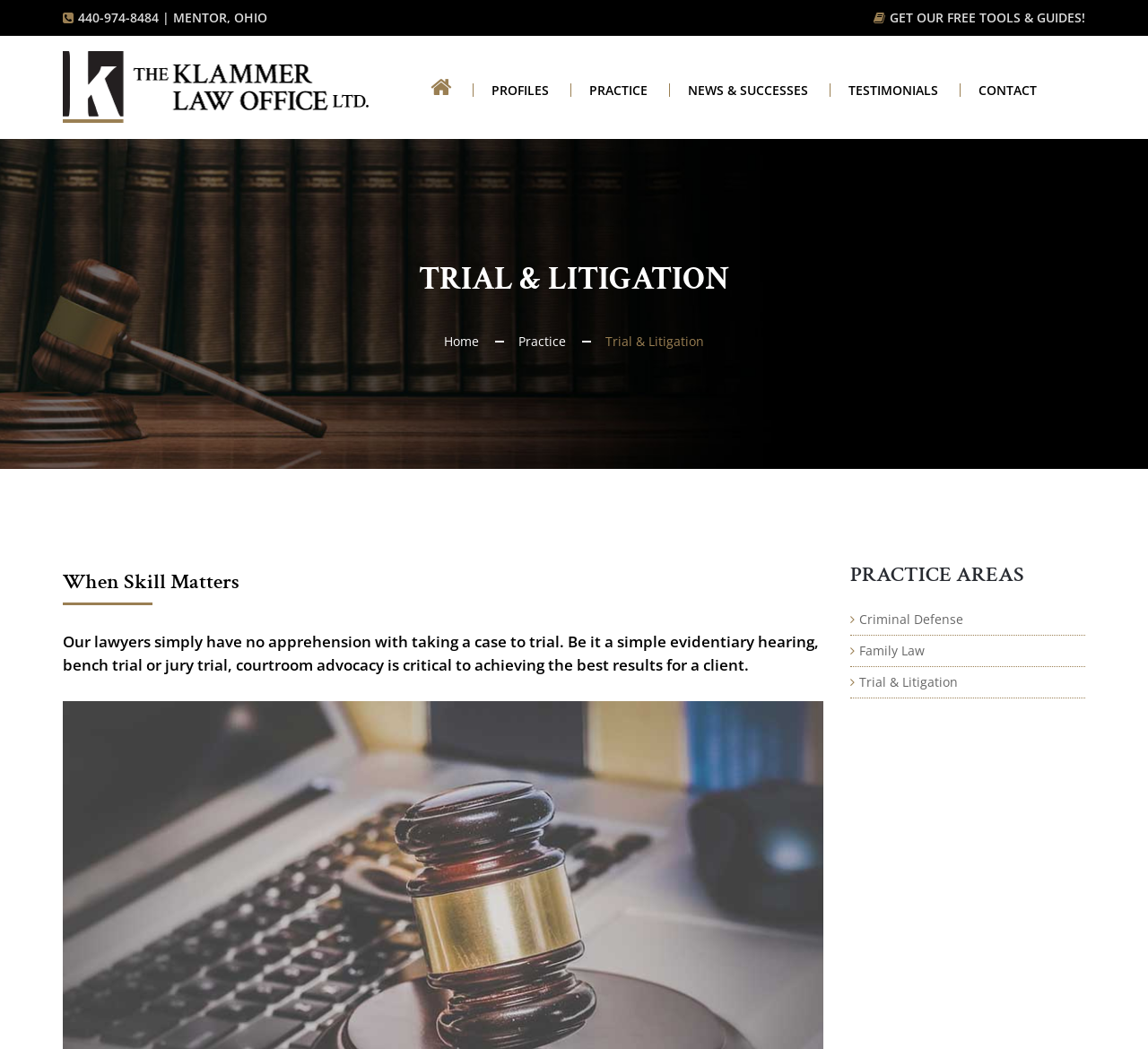How many links are in the top navigation menu?
Please answer the question as detailed as possible.

I counted the number of link elements in the top navigation menu and found 6 links: 'PROFILES', 'PRACTICE', 'NEWS & SUCCESSES', 'TESTIMONIALS', 'CONTACT', and 'Home'.